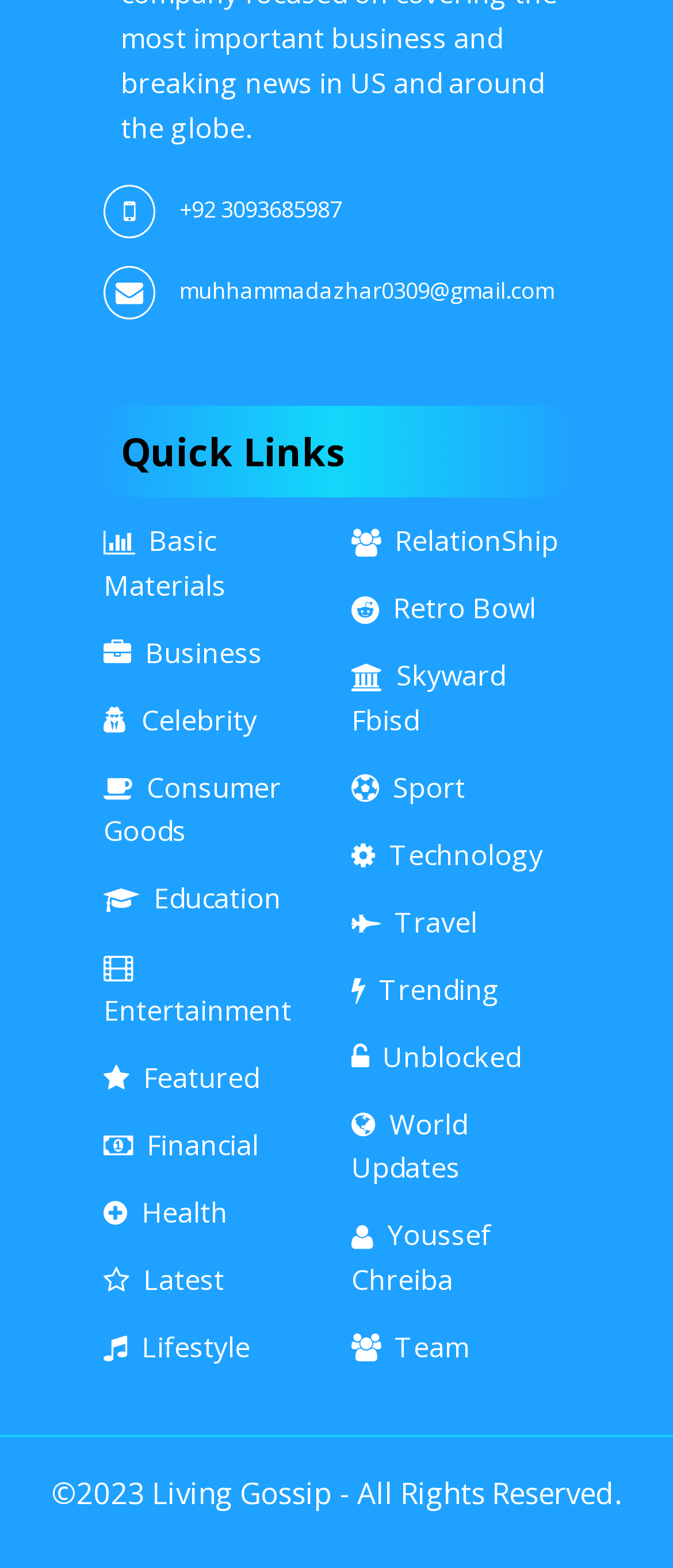Please provide a comprehensive answer to the question below using the information from the image: What is the copyright year mentioned at the bottom of the webpage?

The copyright year can be found in the StaticText element with the text '©2023 Living Gossip - All Rights Reserved.' located at the bottom of the webpage.